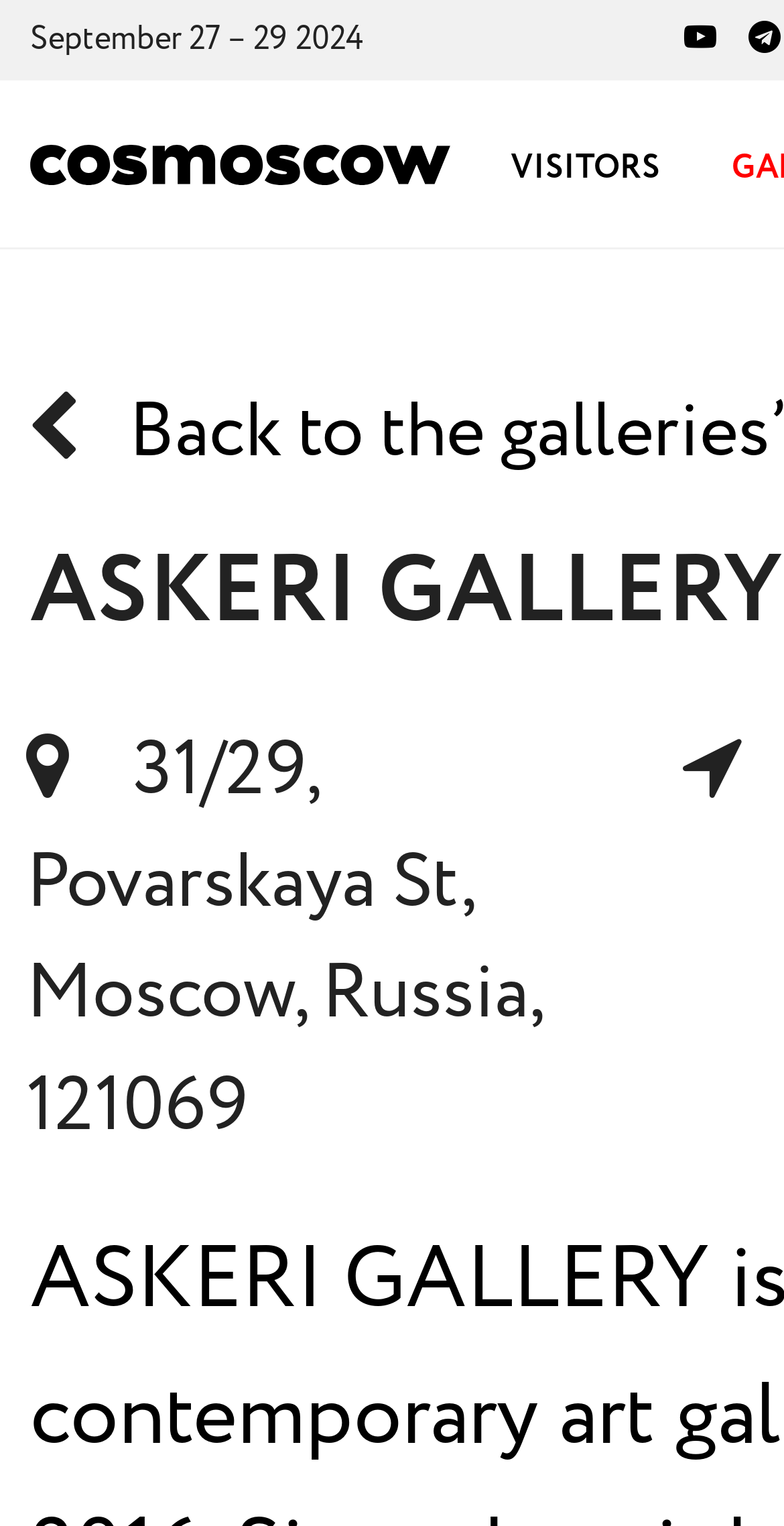Construct a comprehensive description capturing every detail on the webpage.

The webpage appears to be related to Cosmoscow, an art fair, and ASKERI GALLERY. At the top left, there is a text element displaying the dates "September 27 – 29 2024". To the right of this text, there are two links, one labeled "Youtube" and another with an icon. 

Below the dates, there is a prominent link to "Cosmoscow" accompanied by an image of the same name, positioned at the top left. To the right of this link, there is another link labeled "VISITORS". 

Further down the page, there is a text element containing the address "31/29, Povarskaya St, Moscow, Russia, 121069", which is likely the location of the art fair or gallery.